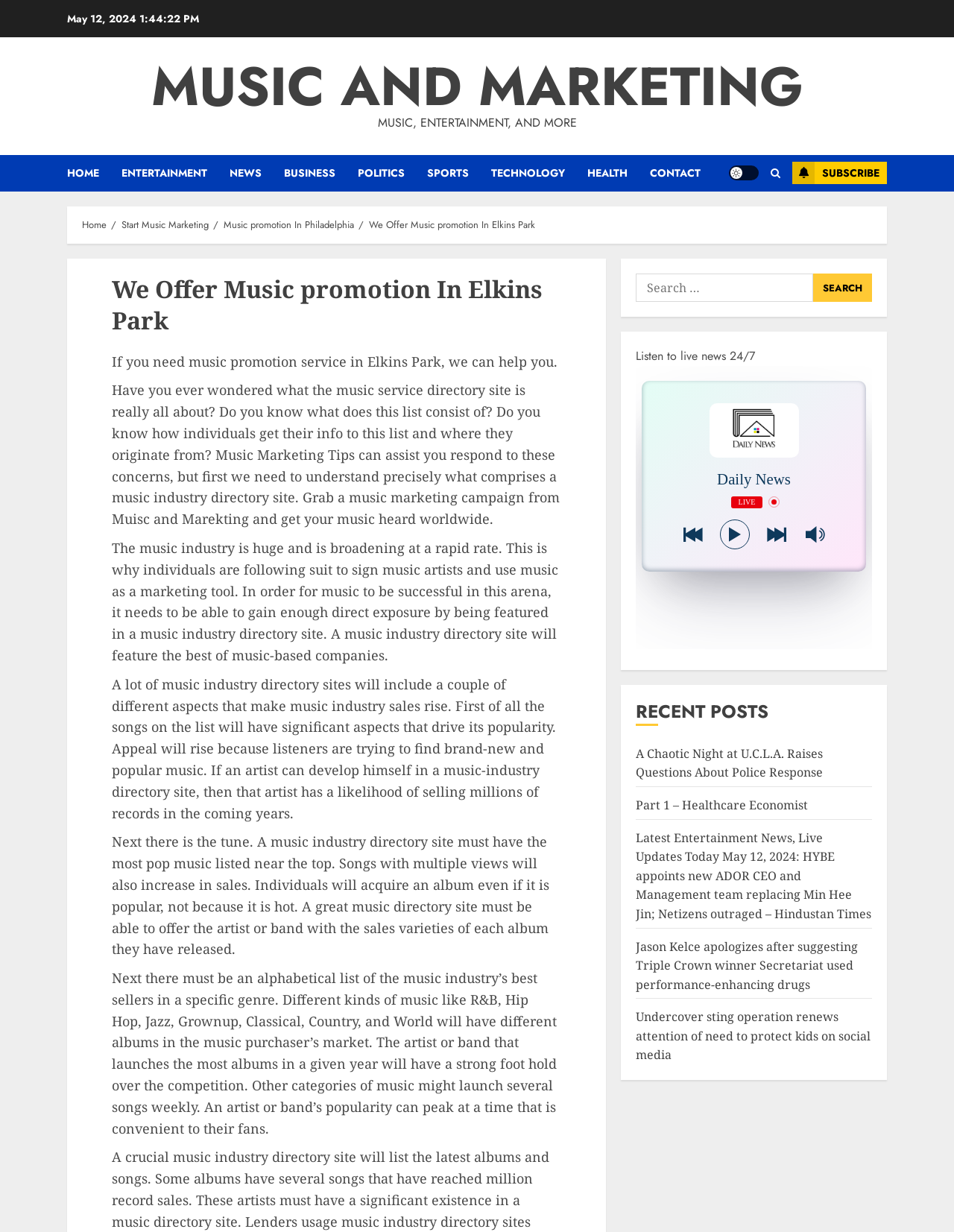Provide a brief response using a word or short phrase to this question:
What is the purpose of the search box?

To search for music-related content